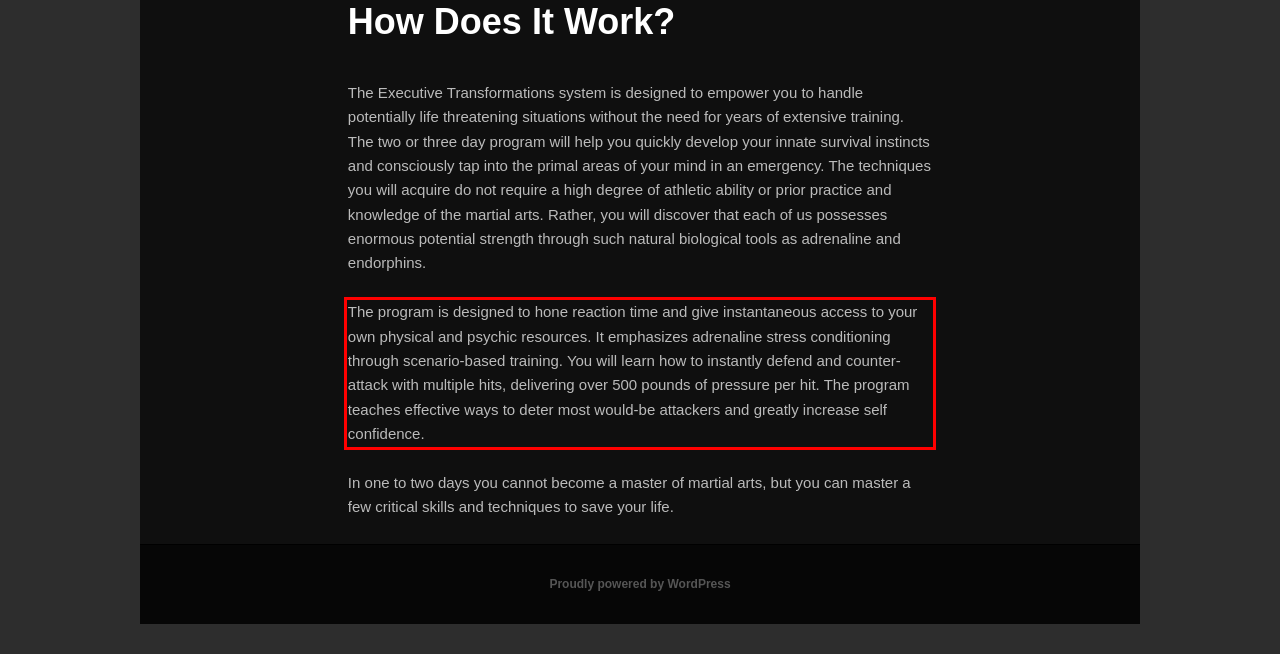View the screenshot of the webpage and identify the UI element surrounded by a red bounding box. Extract the text contained within this red bounding box.

The program is designed to hone reaction time and give instantaneous access to your own physical and psychic resources. It emphasizes adrenaline stress conditioning through scenario-based training. You will learn how to instantly defend and counter-attack with multiple hits, delivering over 500 pounds of pressure per hit. The program teaches effective ways to deter most would-be attackers and greatly increase self confidence.